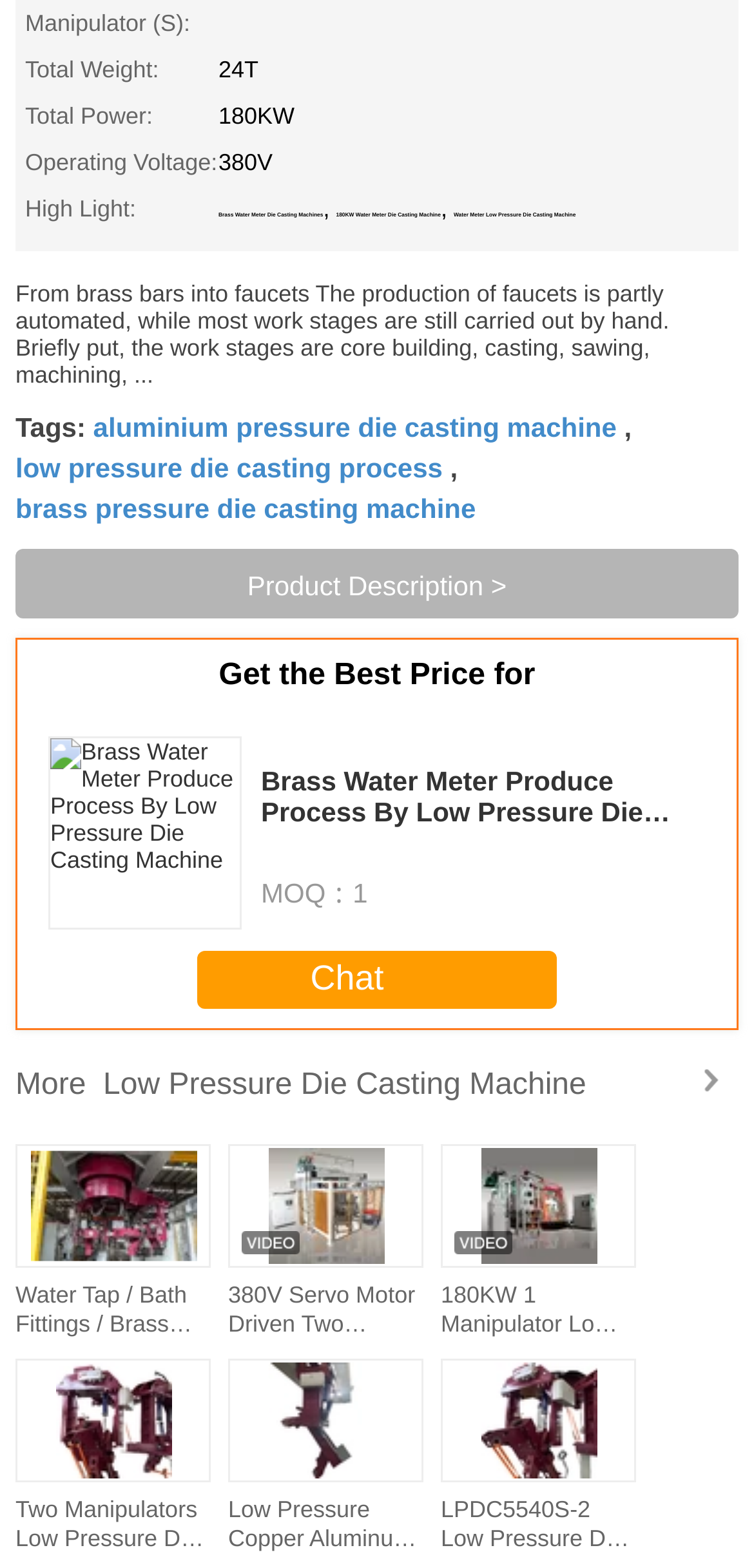Locate the bounding box coordinates of the clickable region necessary to complete the following instruction: "Click on the link to learn about brass water meter die casting machines". Provide the coordinates in the format of four float numbers between 0 and 1, i.e., [left, top, right, bottom].

[0.29, 0.118, 0.967, 0.148]